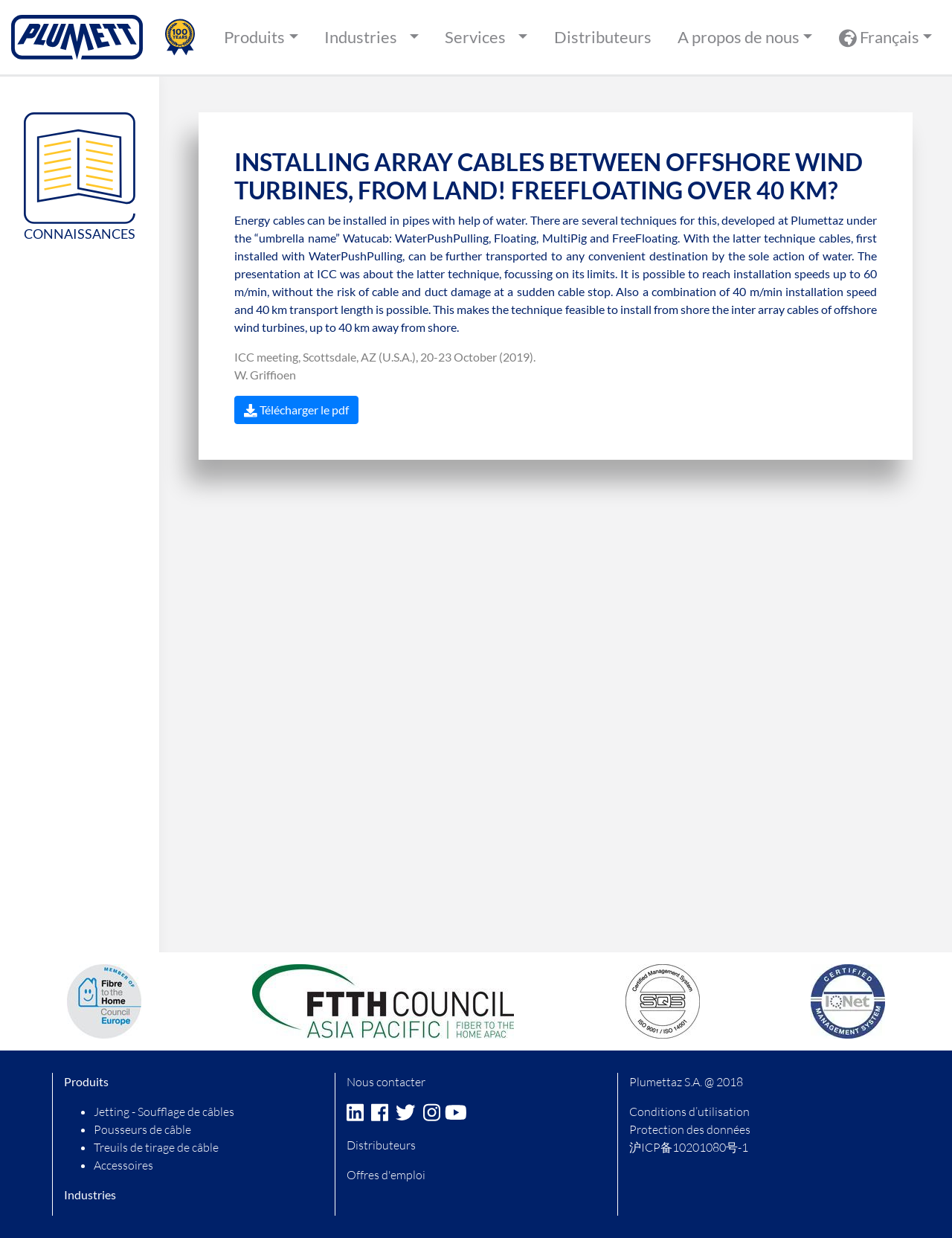Pinpoint the bounding box coordinates for the area that should be clicked to perform the following instruction: "Visit the FTTH Council europe website".

[0.07, 0.779, 0.148, 0.839]